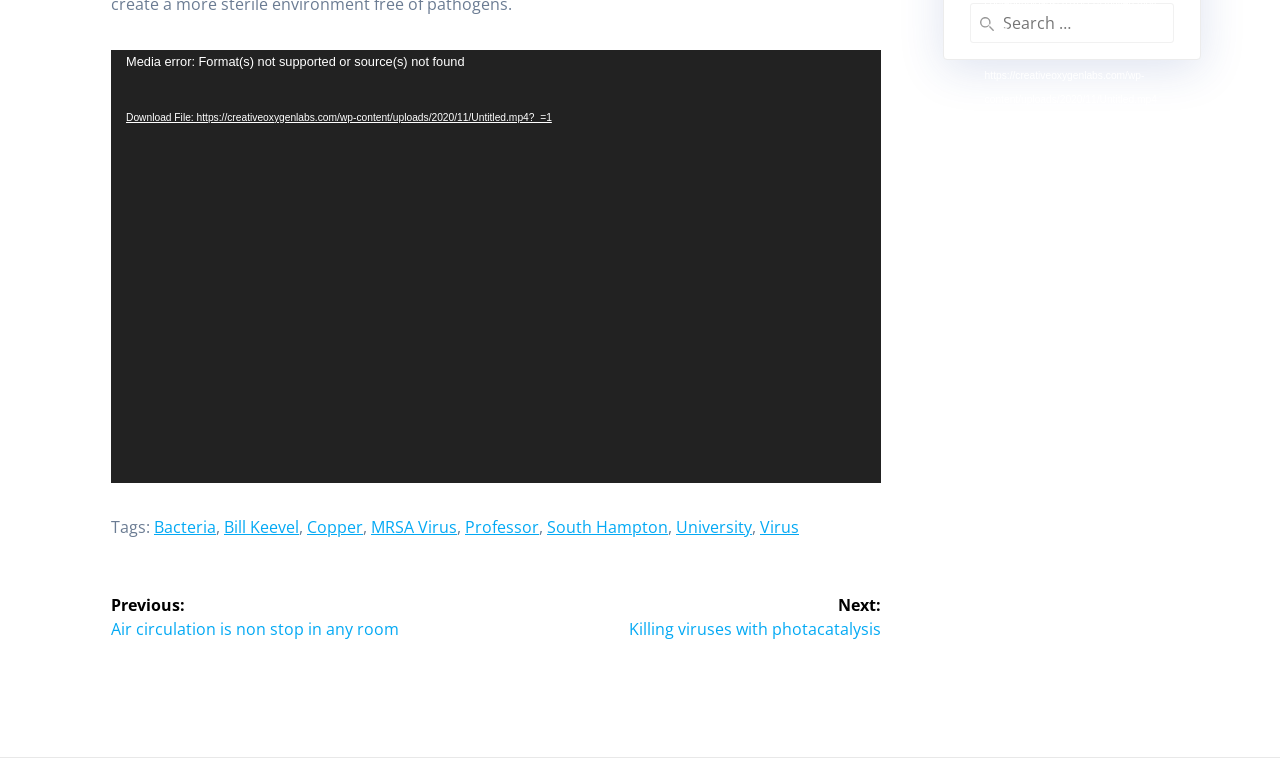What are the tags associated with the video? Examine the screenshot and reply using just one word or a brief phrase.

Bacteria, Bill Keevel, Copper, MRSA Virus, Professor, South Hampton, University, Virus